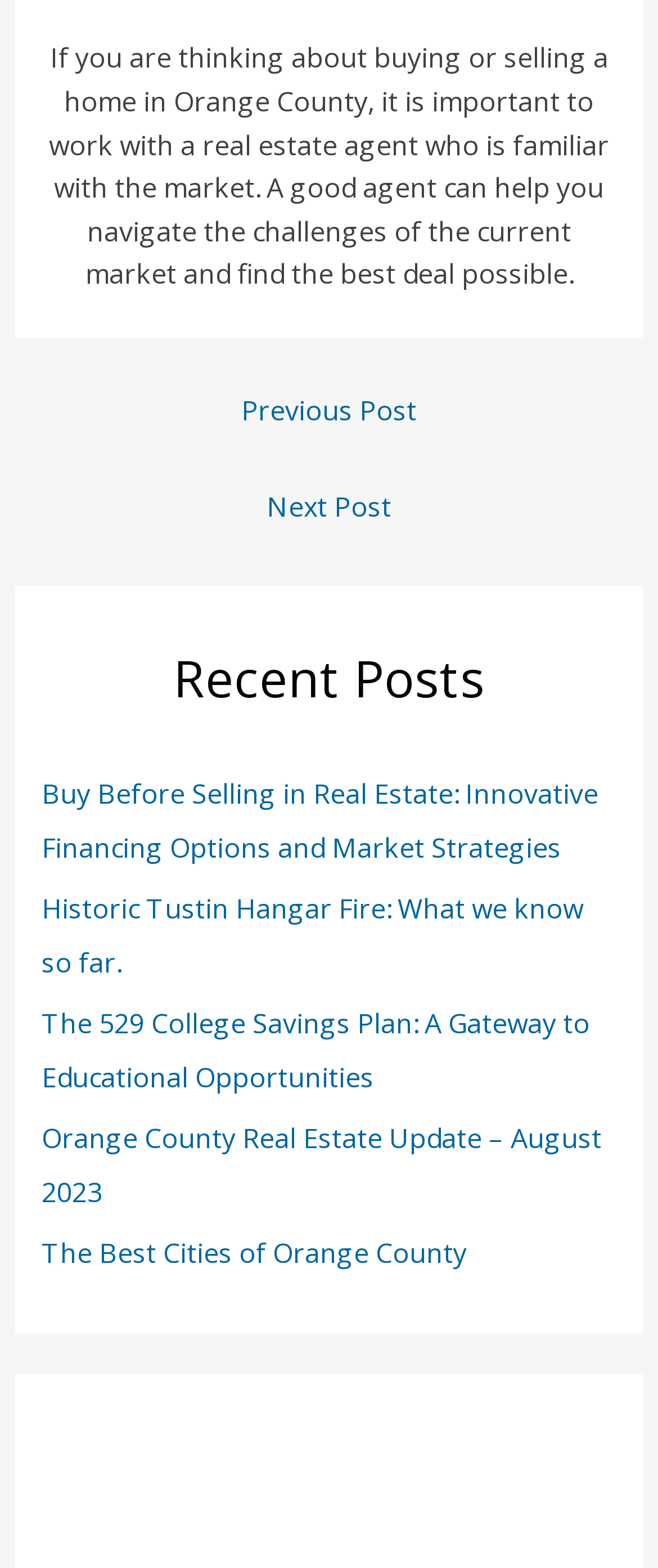Could you please study the image and provide a detailed answer to the question:
How many recent posts are listed?

The webpage lists 5 recent posts under the 'Recent Posts' heading, which are links to different articles related to real estate.